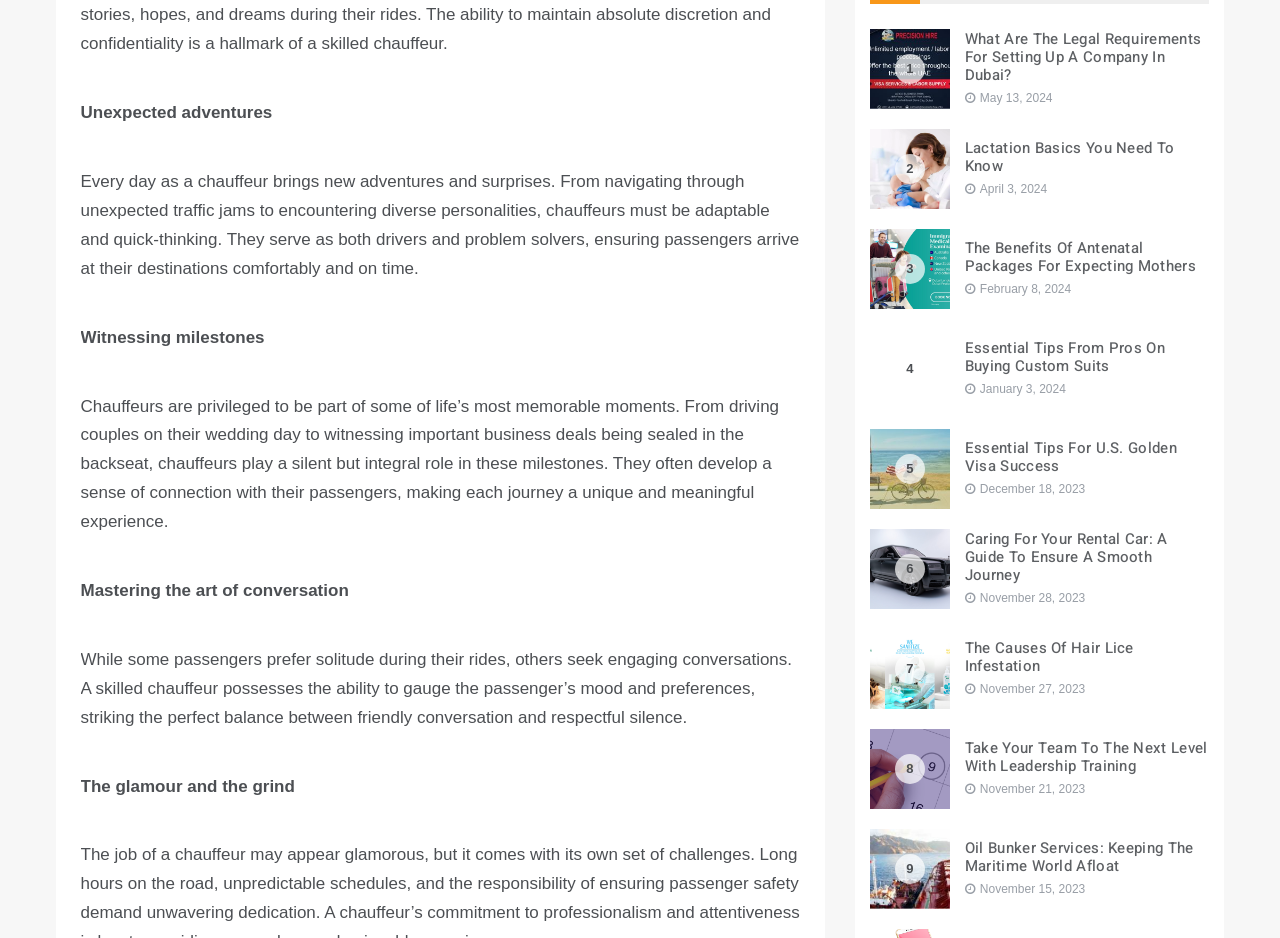Please identify the bounding box coordinates of the element that needs to be clicked to perform the following instruction: "Check the article from May 13, 2024".

[0.754, 0.065, 0.822, 0.08]